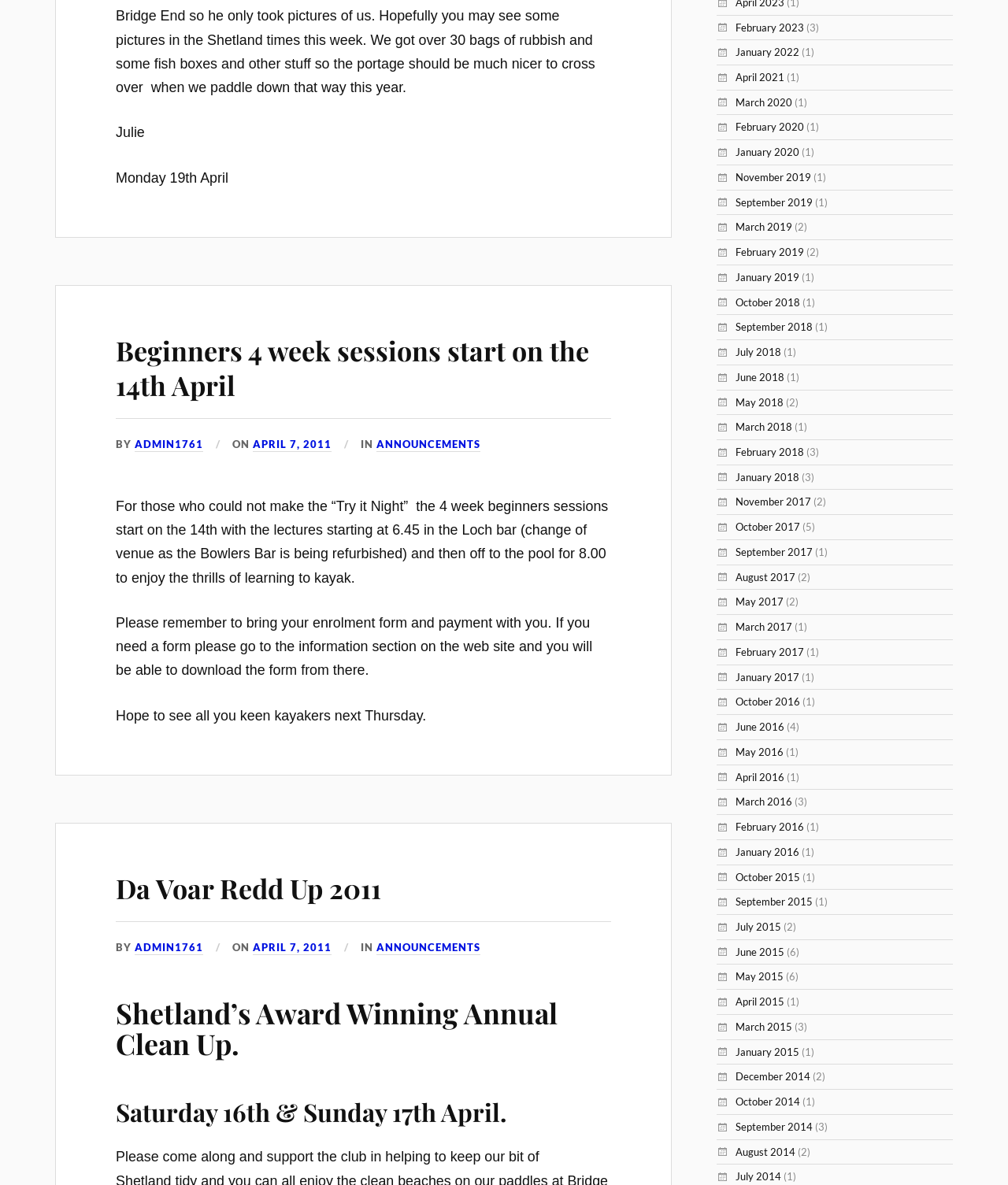Please locate the bounding box coordinates of the element that should be clicked to complete the given instruction: "Click the 'January 2022' link".

[0.73, 0.039, 0.793, 0.049]